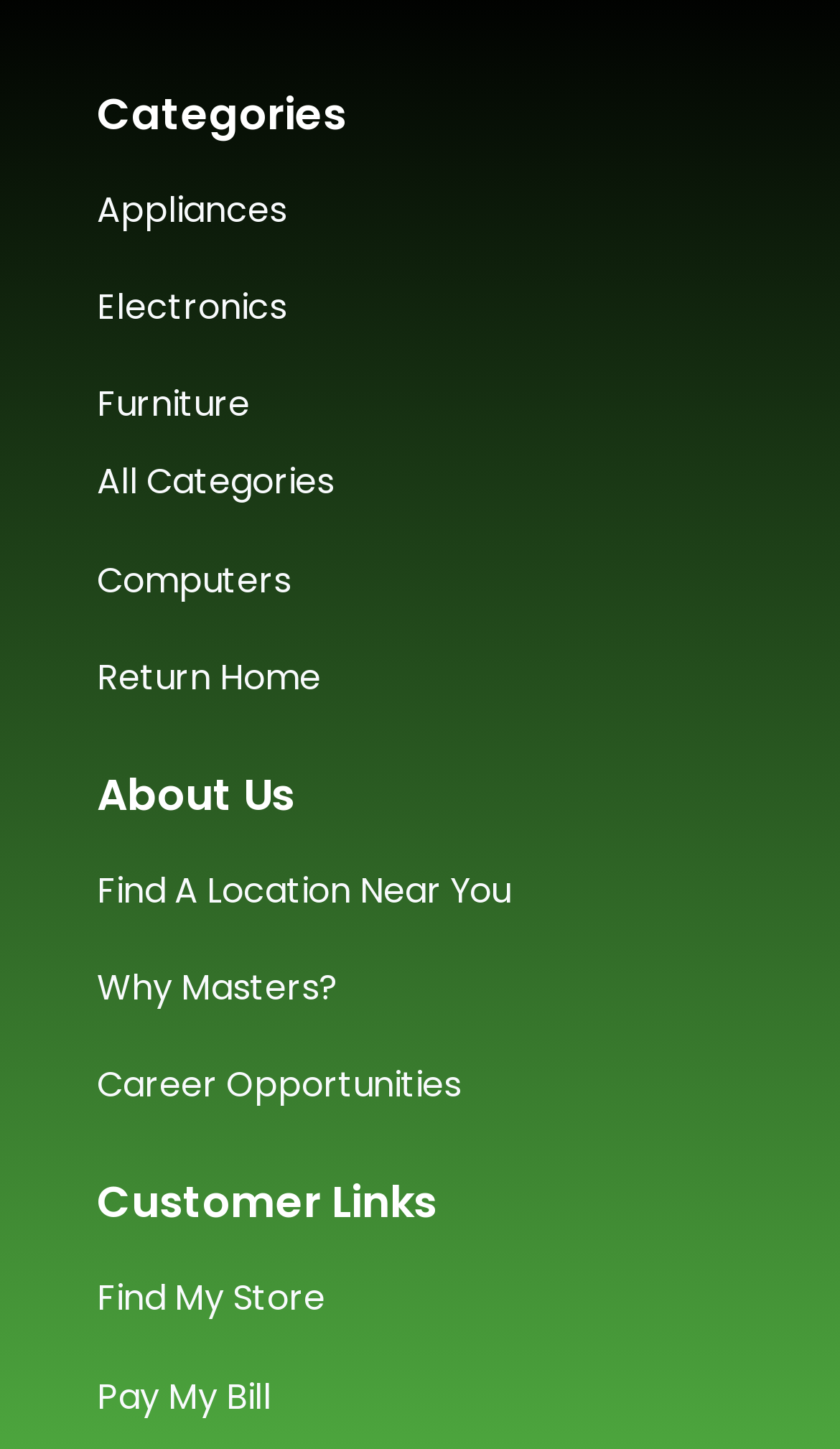Respond with a single word or phrase to the following question: How many headings are on the webpage?

3